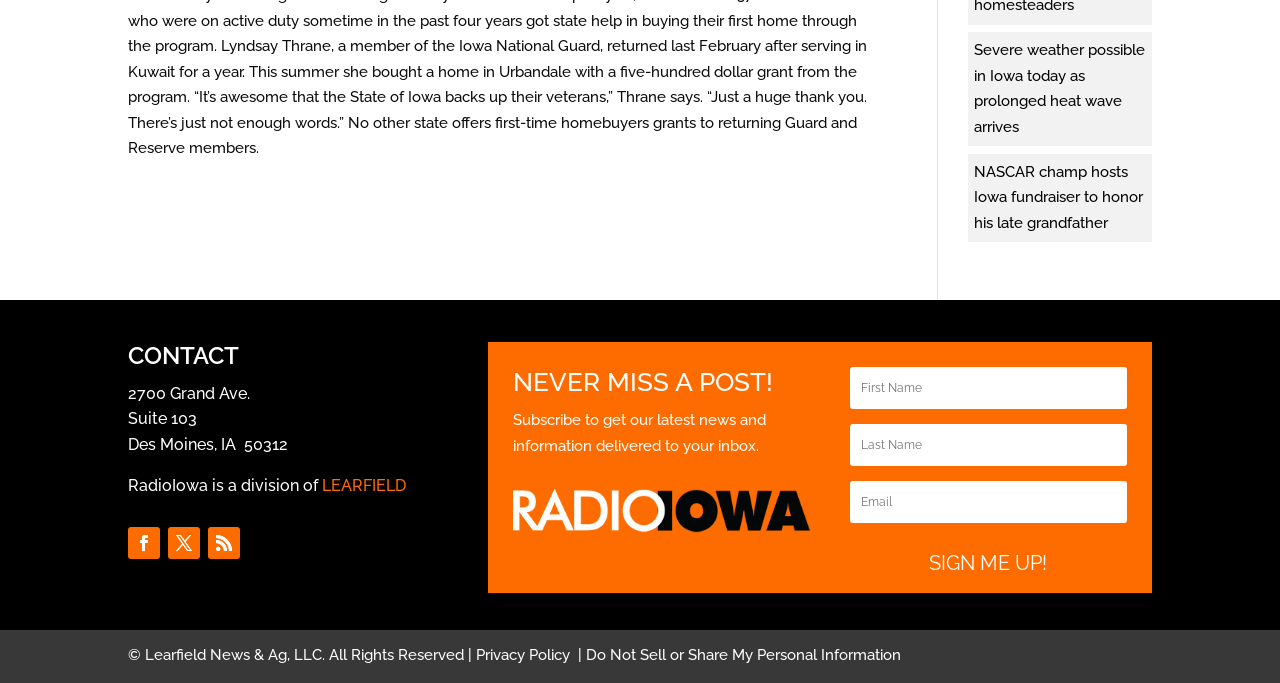Please provide the bounding box coordinate of the region that matches the element description: ignored tags. Coordinates should be in the format (top-left x, top-left y, bottom-right x, bottom-right y) and all values should be between 0 and 1.

None